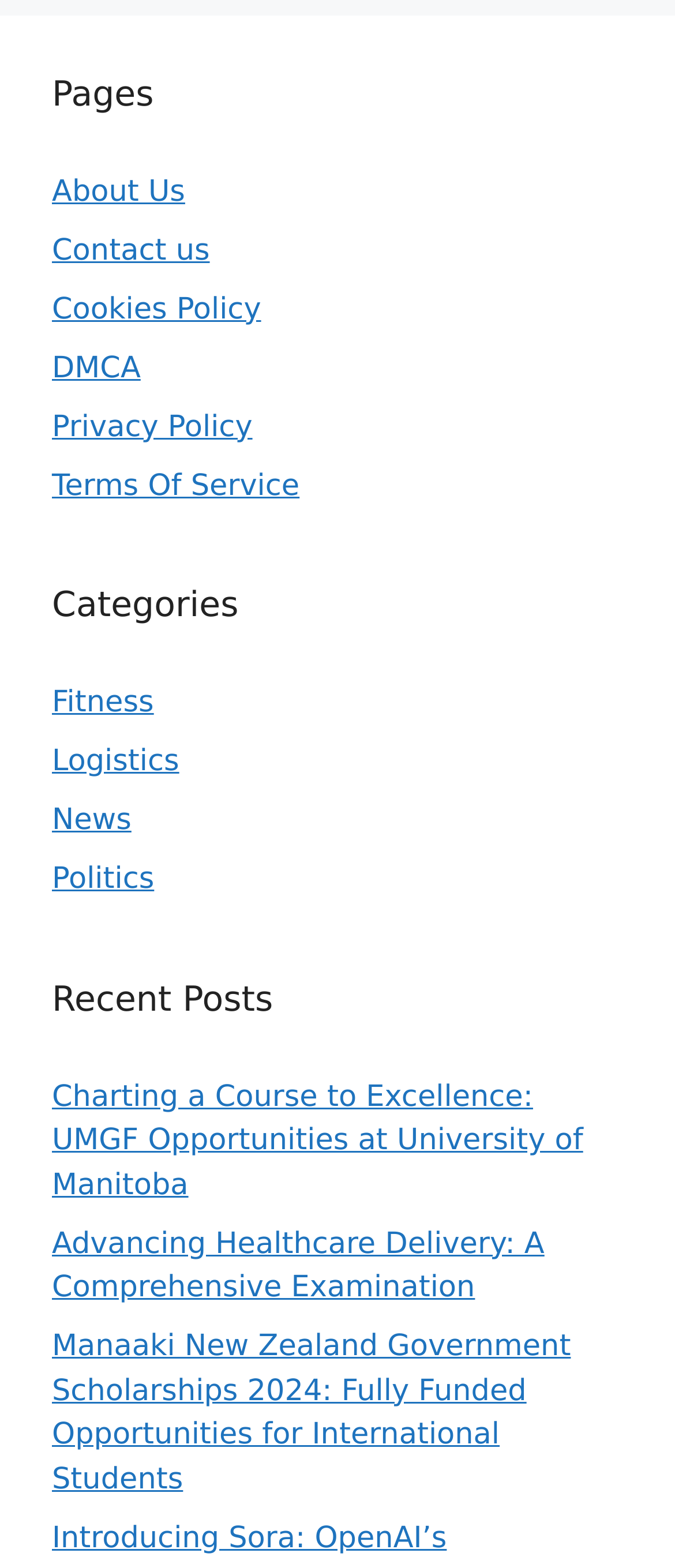Locate the bounding box coordinates of the element I should click to achieve the following instruction: "read Charting a Course to Excellence article".

[0.077, 0.688, 0.864, 0.767]